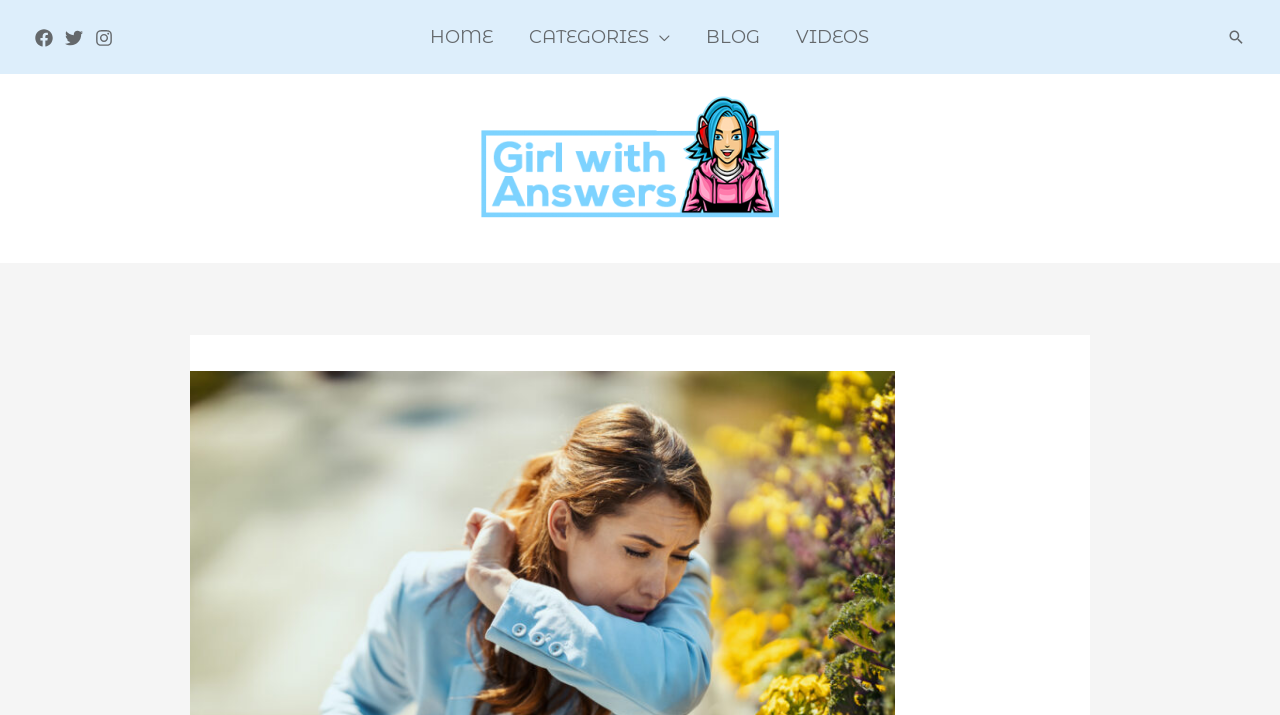Locate the UI element that matches the description Renew in the webpage screenshot. Return the bounding box coordinates in the format (top-left x, top-left y, bottom-right x, bottom-right y), with values ranging from 0 to 1.

None